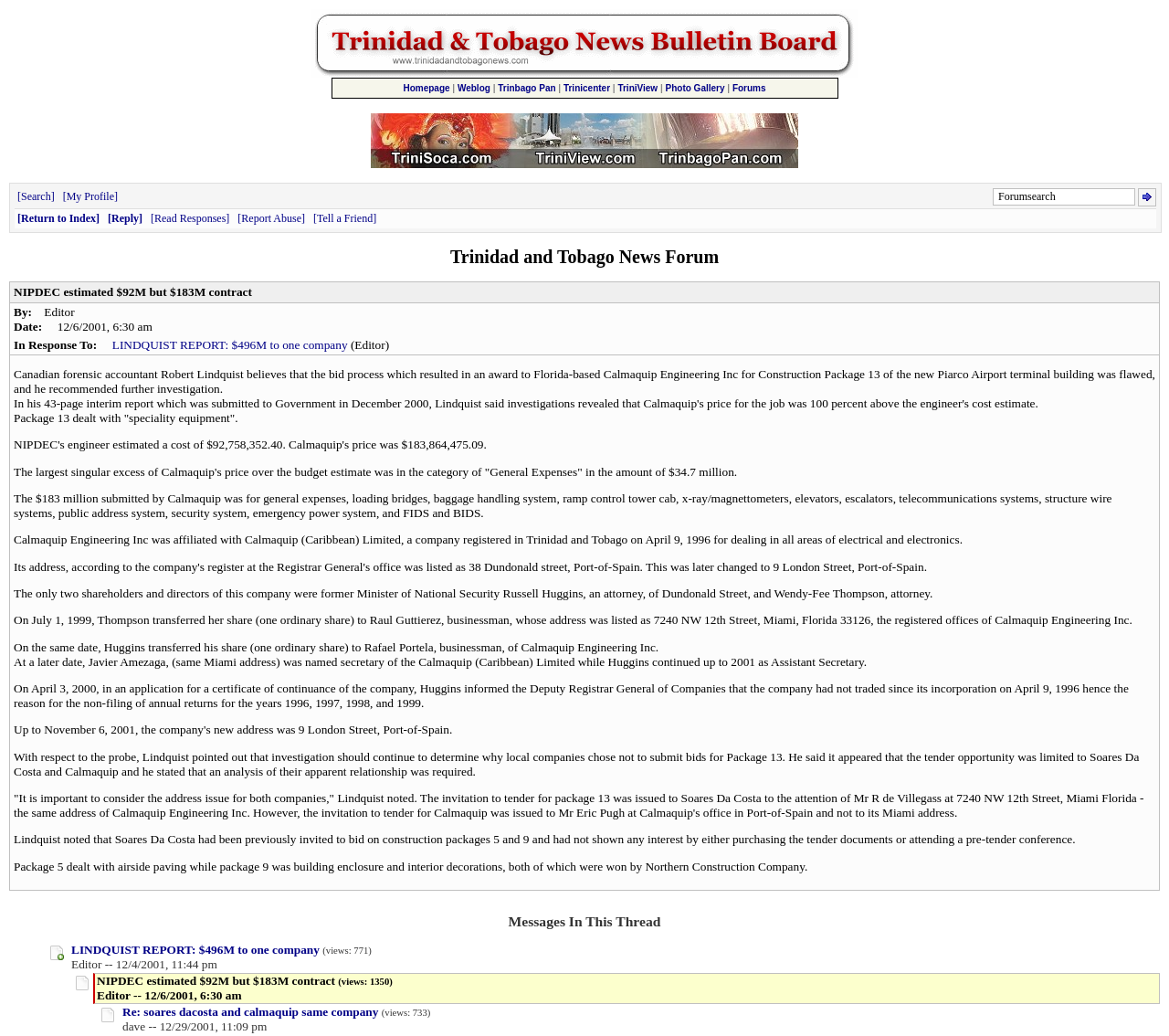What is the estimated cost of the contract mentioned in the article?
Based on the image content, provide your answer in one word or a short phrase.

$92M